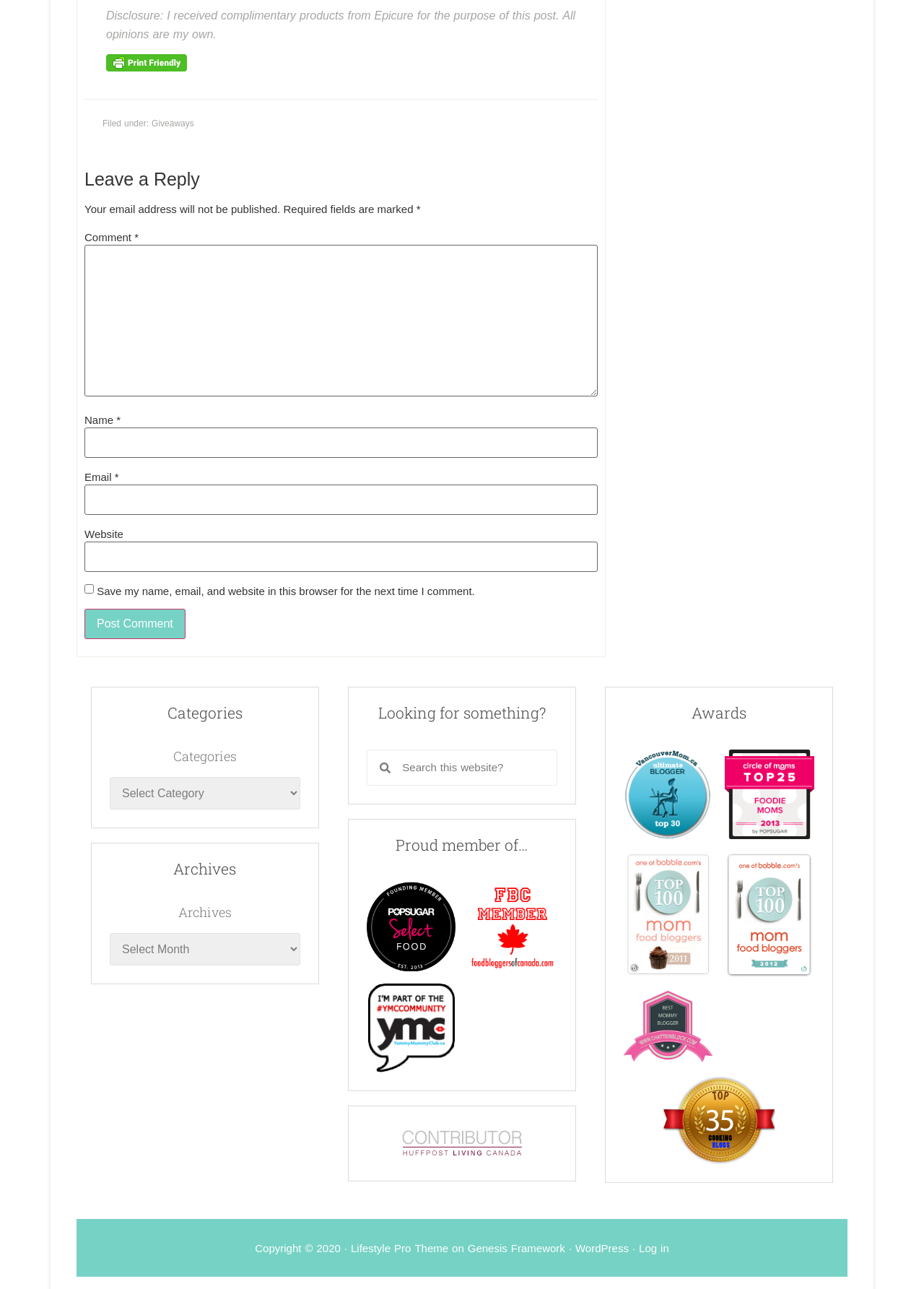Provide the bounding box coordinates of the area you need to click to execute the following instruction: "Post a comment".

[0.091, 0.472, 0.201, 0.496]